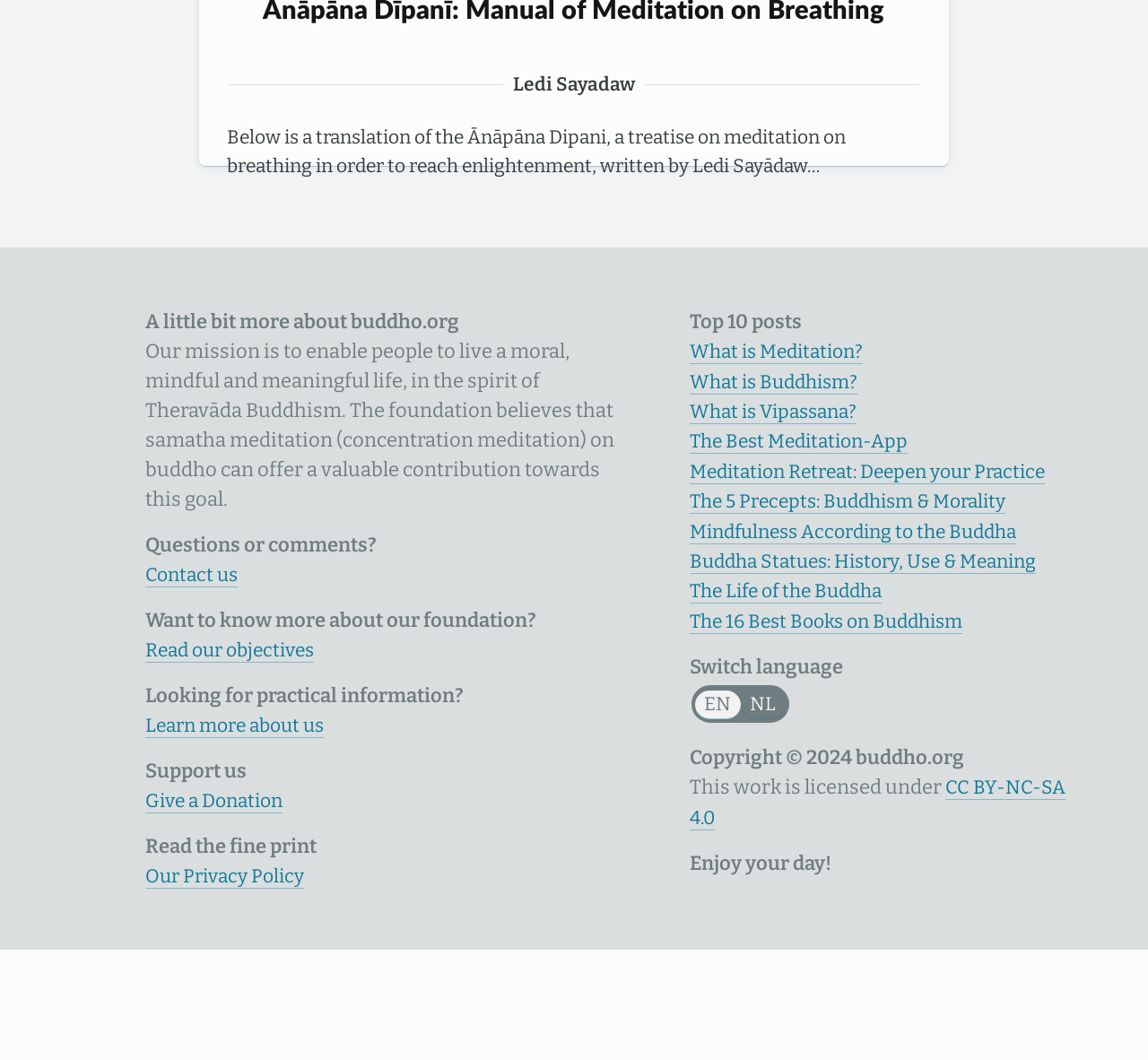How many links are there in the 'Top 10 posts' section?
Answer the question in a detailed and comprehensive manner.

The 'Top 10 posts' section contains 10 links, which are 'What is Meditation?', 'What is Buddhism?', 'What is Vipassana?', 'The Best Meditation-App', 'Meditation Retreat: Deepen your Practice', 'The 5 Precepts: Buddhism & Morality', 'Mindfulness According to the Buddha', 'Buddha Statues: History, Use & Meaning', 'The Life of the Buddha', and 'The 16 Best Books on Buddhism'.